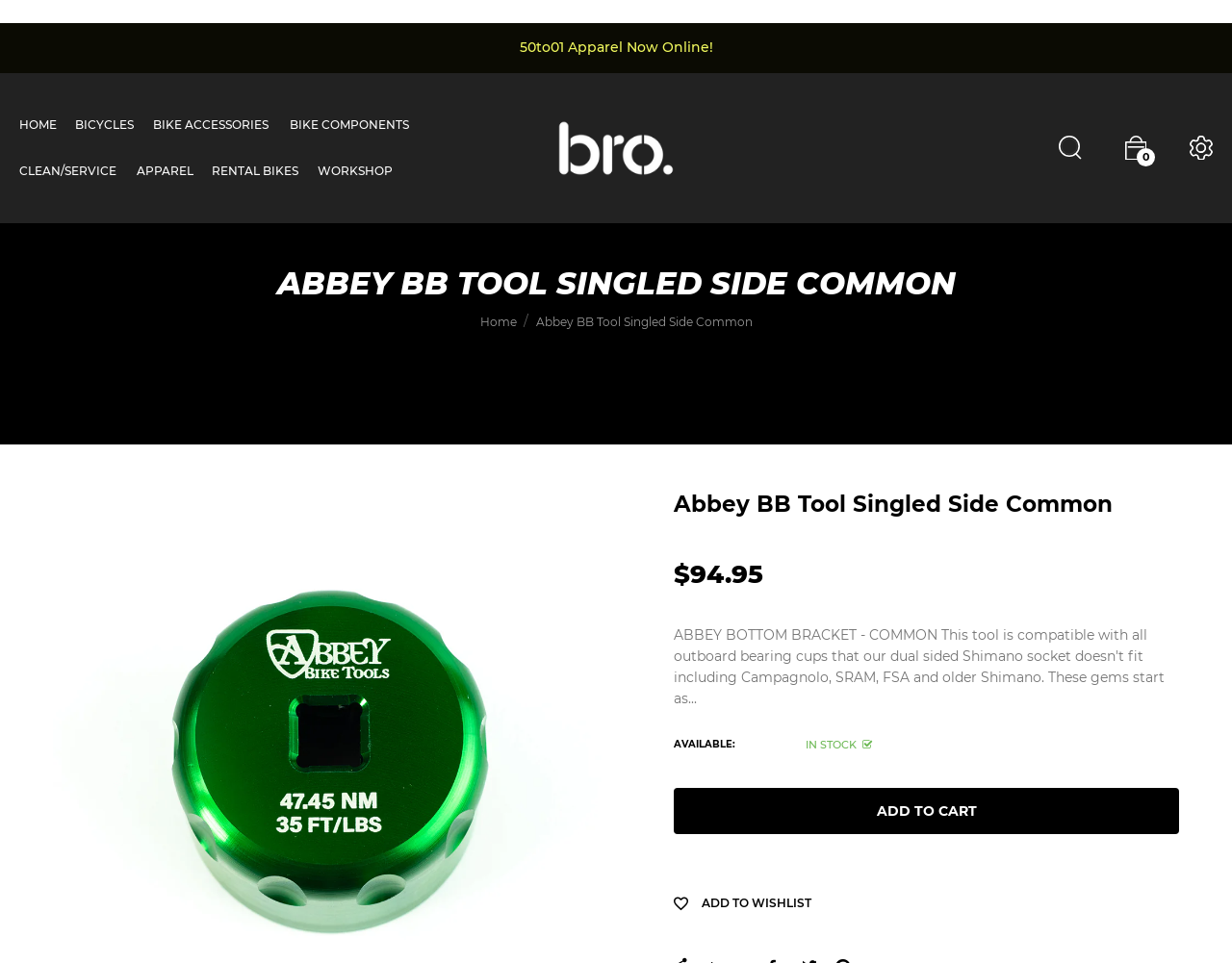Locate the bounding box coordinates of the element's region that should be clicked to carry out the following instruction: "Read about 'Typical Policy exclusions'". The coordinates need to be four float numbers between 0 and 1, i.e., [left, top, right, bottom].

None